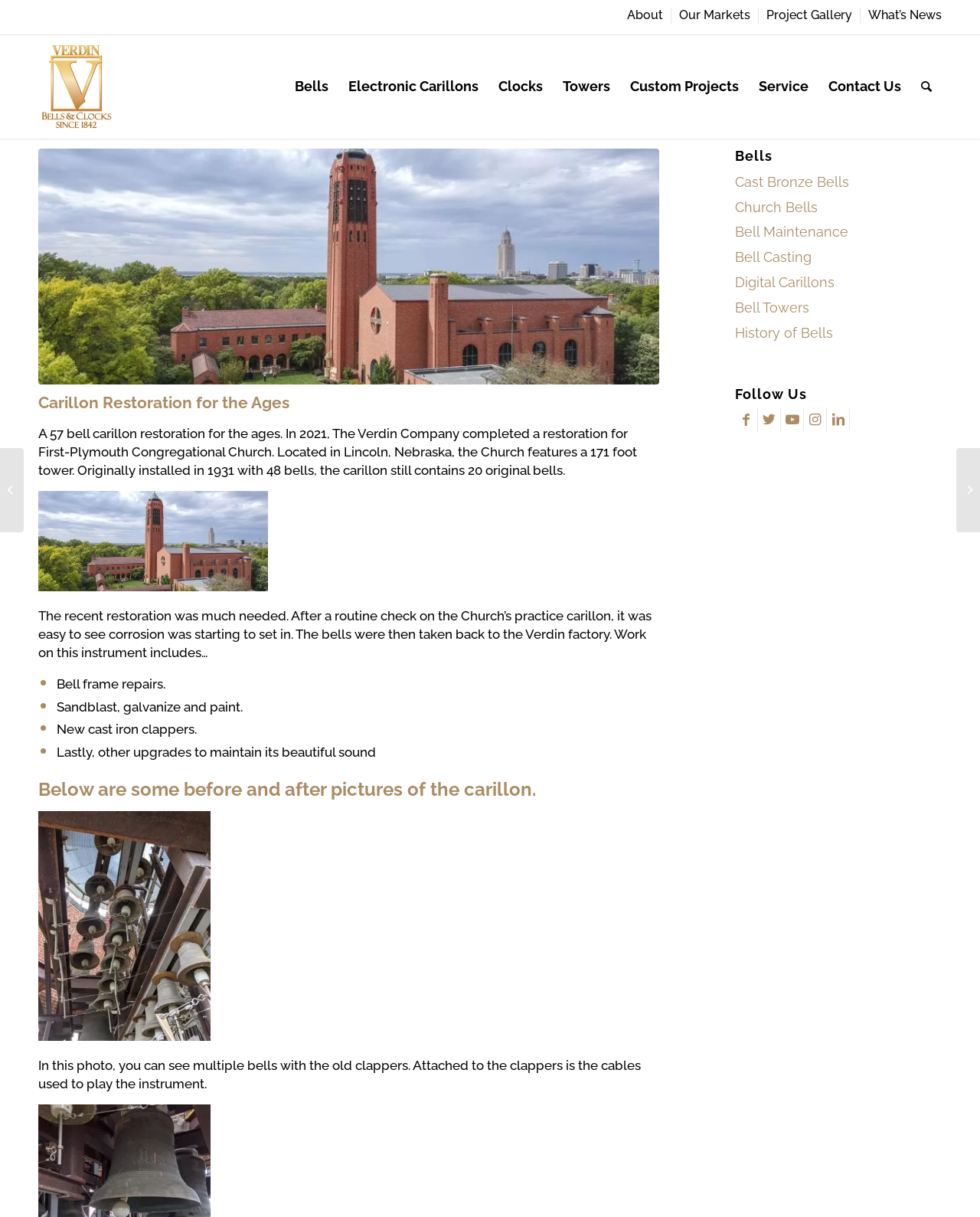Please locate the bounding box coordinates of the element that should be clicked to complete the given instruction: "View Carillon Restoration project".

[0.039, 0.35, 0.65, 0.392]